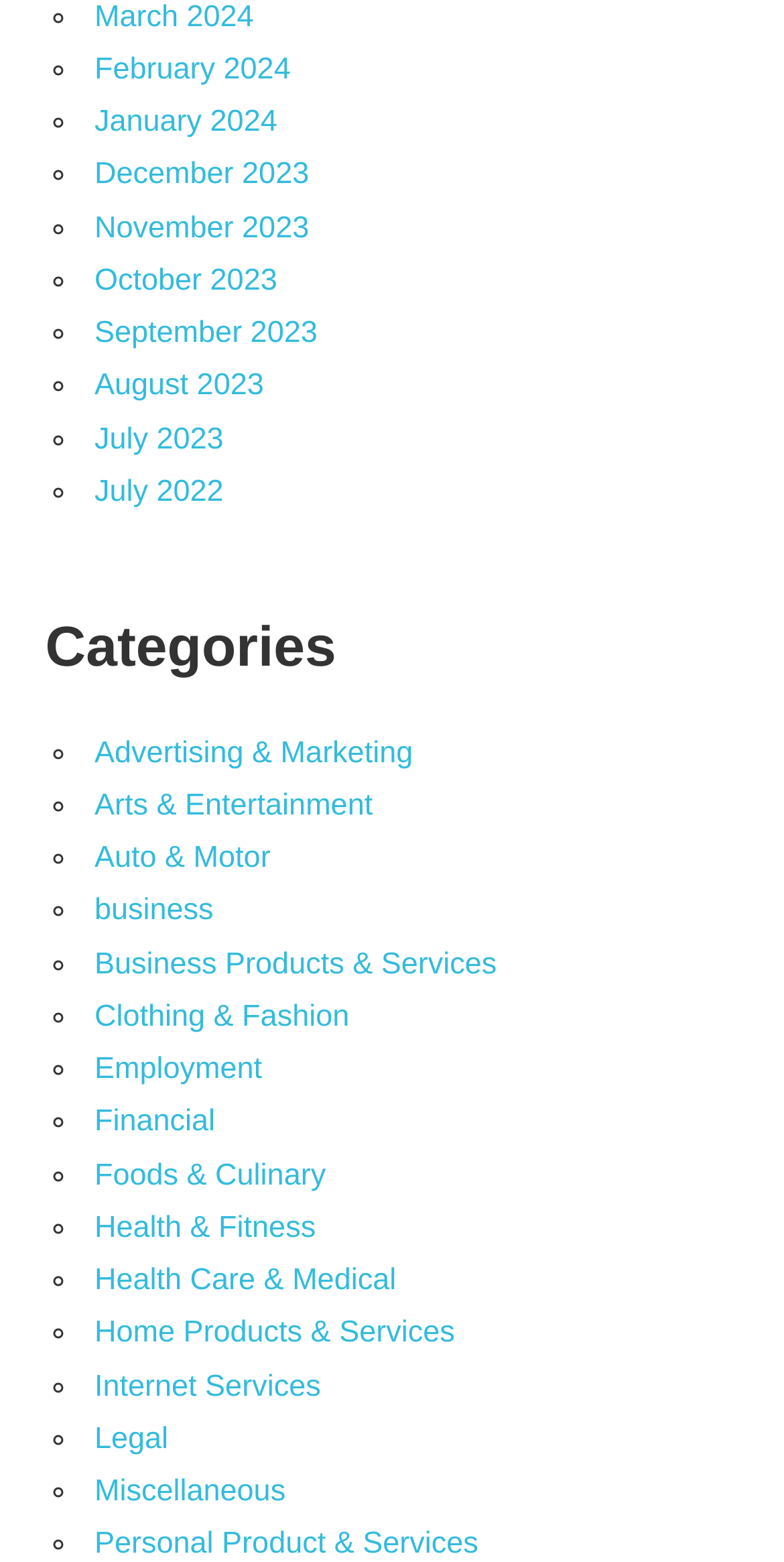Is there a category for 'Health'?
From the image, respond using a single word or phrase.

Yes